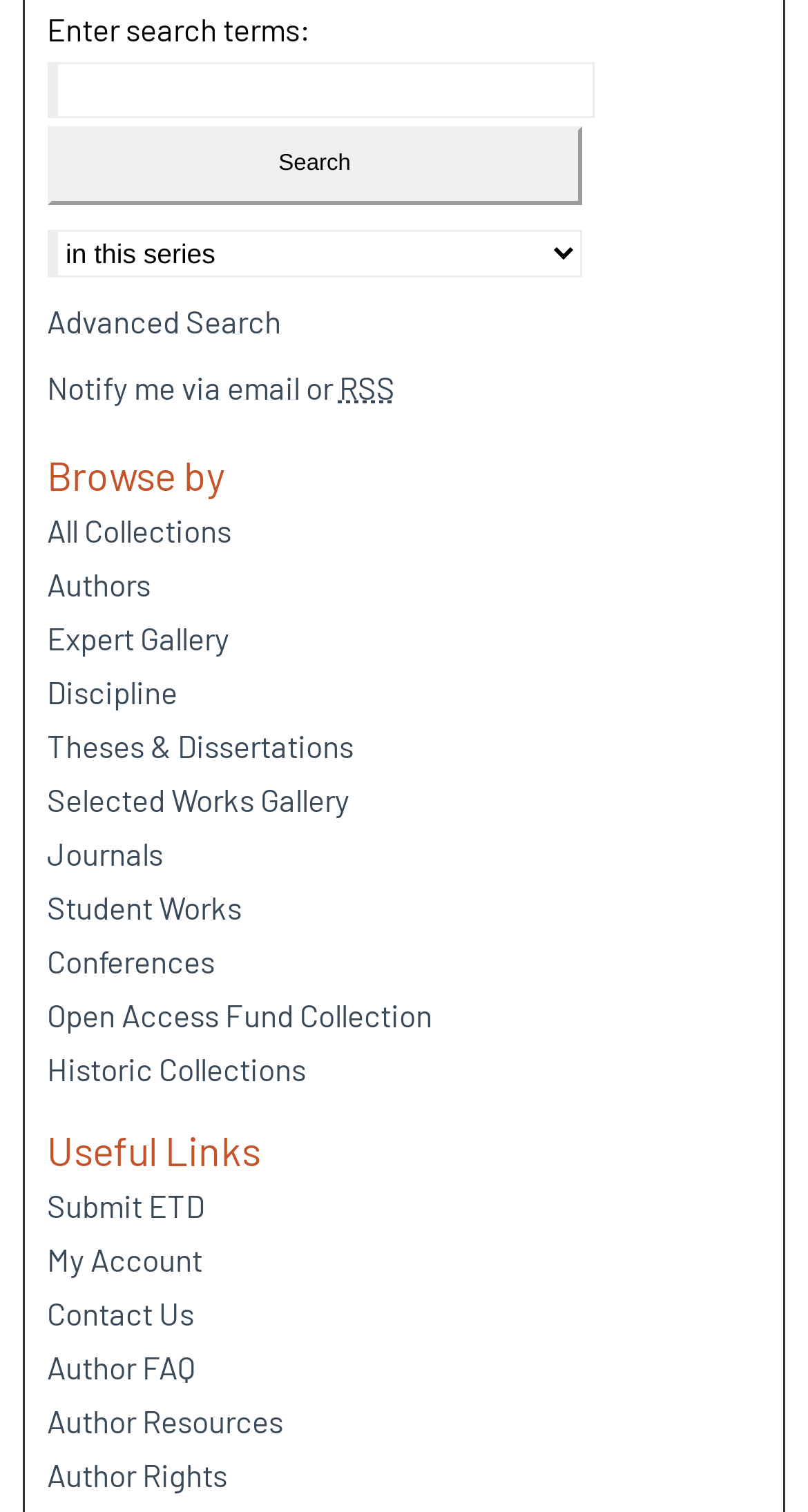Determine the bounding box coordinates for the HTML element described here: "Open Access Fund Collection".

[0.058, 0.659, 0.942, 0.684]